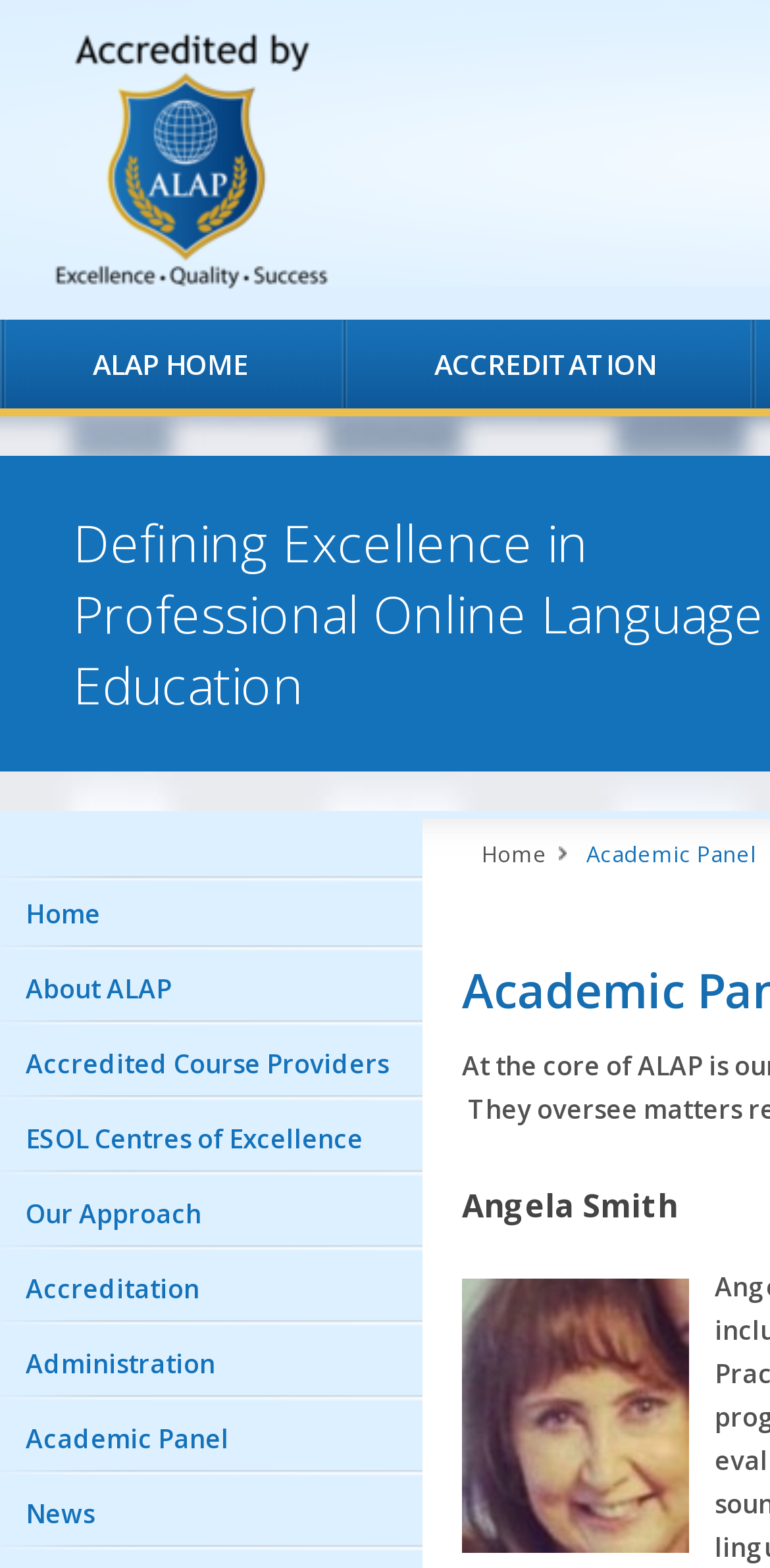Produce an elaborate caption capturing the essence of the webpage.

The webpage is about the Academic Panel of ALAP, an organization focused on English language teaching. At the top, there is a navigation menu with multiple links, including "ALAP HOME", "ACCREDITATION", and others. Below this menu, there is a list of links on the left side of the page, including "Home", "About ALAP", "Accredited Course Providers", and more. These links are stacked vertically, with "Home" at the top and "News" at the bottom.

On the right side of the page, there is a prominent link "Academic Panel" with a figure or image below it, taking up a significant portion of the page. The image is positioned near the bottom of the page, leaving some space above it. Above the image, there is a repeated link "Home" and a static text "Academic Panel", which suggests that this section is focused on the Academic Panel.

The overall structure of the page is divided into two main sections: the navigation menu and links on the left, and the content area on the right, which highlights the Academic Panel.